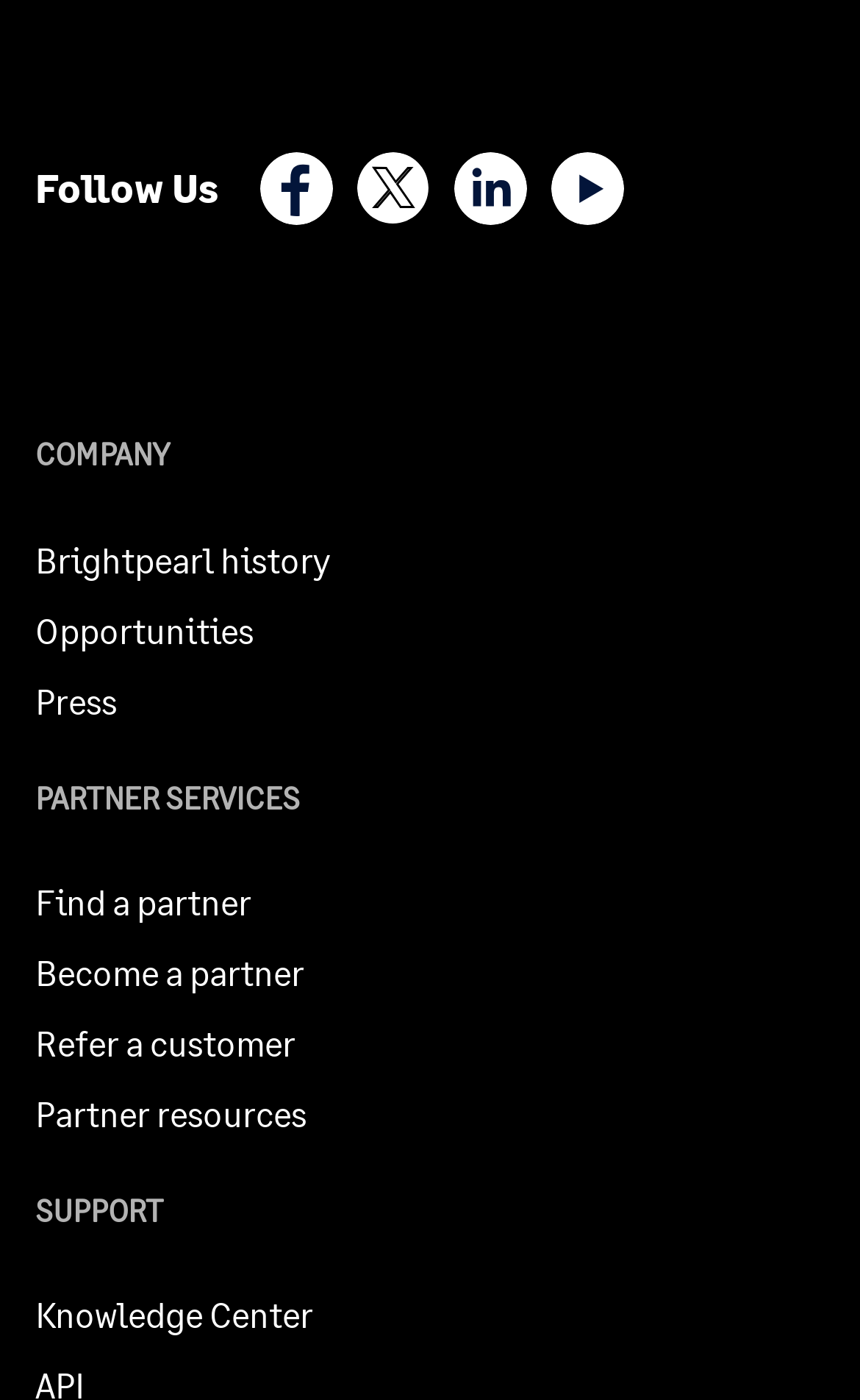Provide the bounding box coordinates of the HTML element described by the text: "Find a partner".

[0.041, 0.629, 0.292, 0.659]